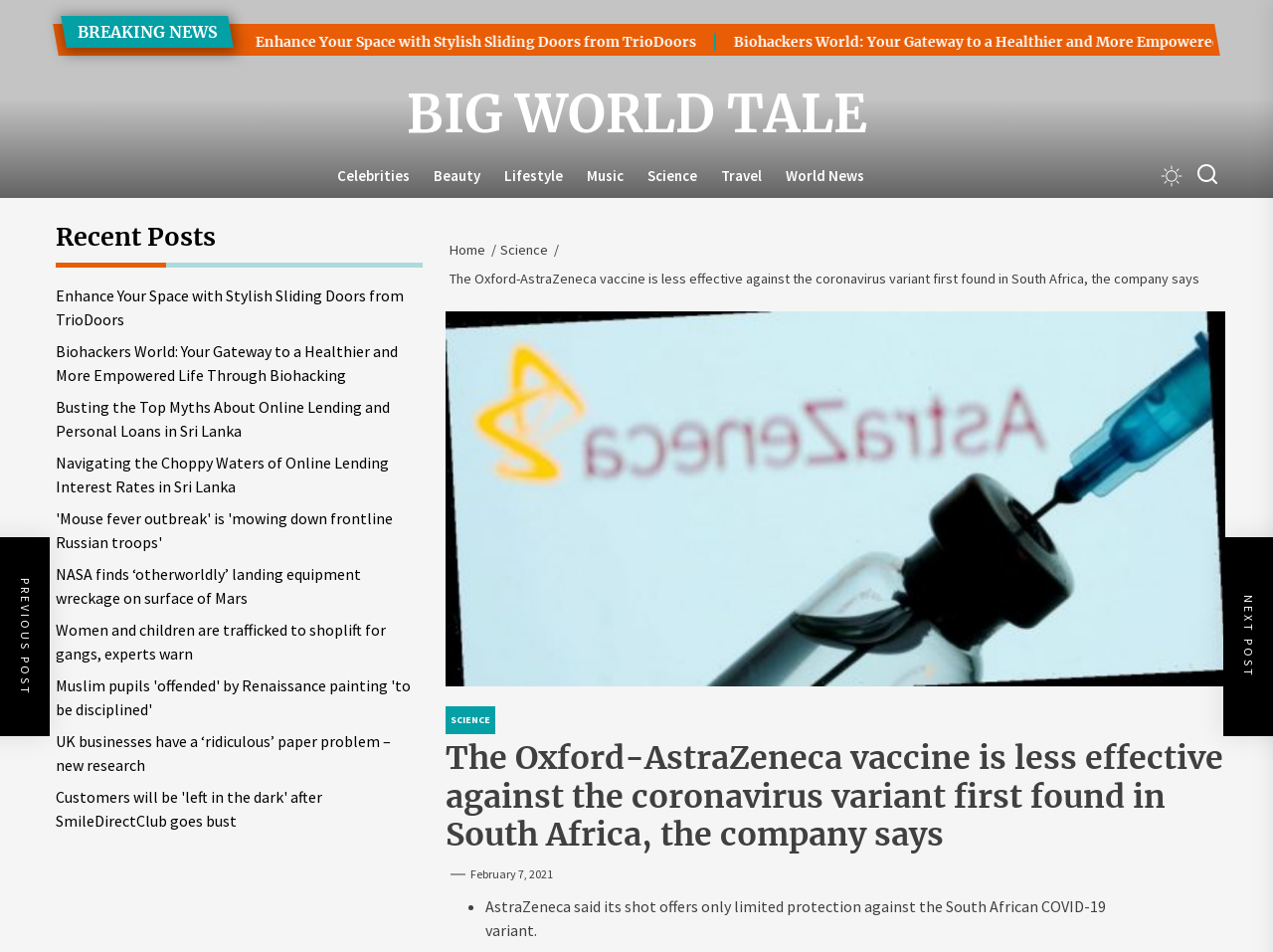Bounding box coordinates are specified in the format (top-left x, top-left y, bottom-right x, bottom-right y). All values are floating point numbers bounded between 0 and 1. Please provide the bounding box coordinate of the region this sentence describes: Downloadable programs

None